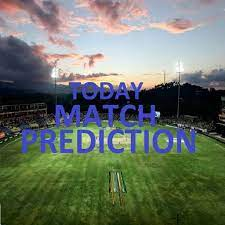What is the color of the vibrant text?
Could you please answer the question thoroughly and with as much detail as possible?

The caption specifically mentions that the text is 'prominently displayed in bold blue', which suggests that the vibrant text is indeed bold blue in color.